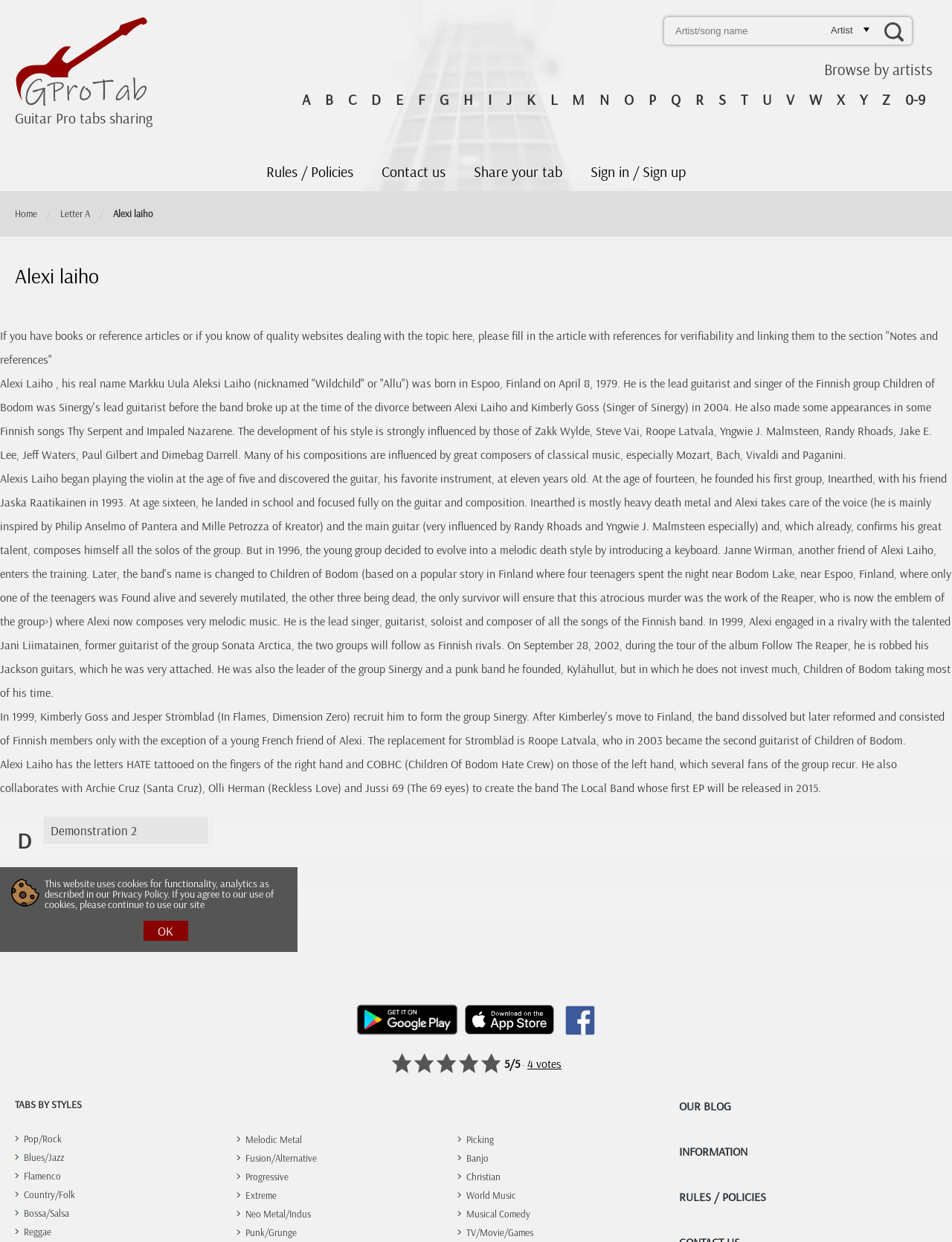Answer this question in one word or a short phrase: What is the name of the band Alexi Laiho collaborated with to create an EP in 2015?

The Local Band